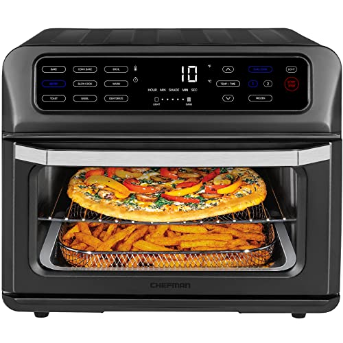Analyze the image and provide a detailed answer to the question: What is on the upper rack of the air fryer oven?

According to the caption, the upper rack of the air fryer oven is displaying a delicious pizza topped with colorful vegetables, showcasing the oven's ability to cook a variety of dishes.